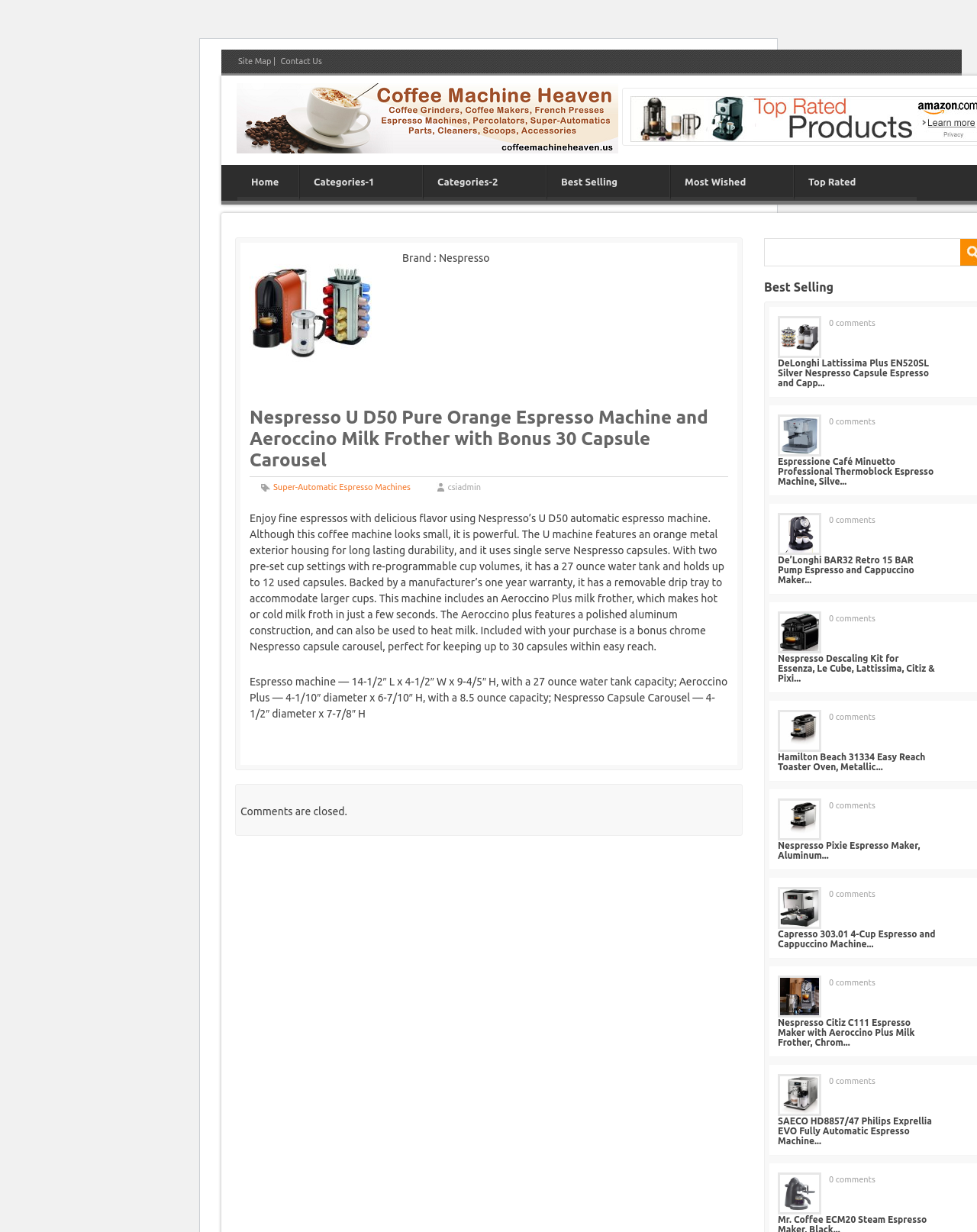Please find the bounding box coordinates of the section that needs to be clicked to achieve this instruction: "Click on the 'Blog' link".

None